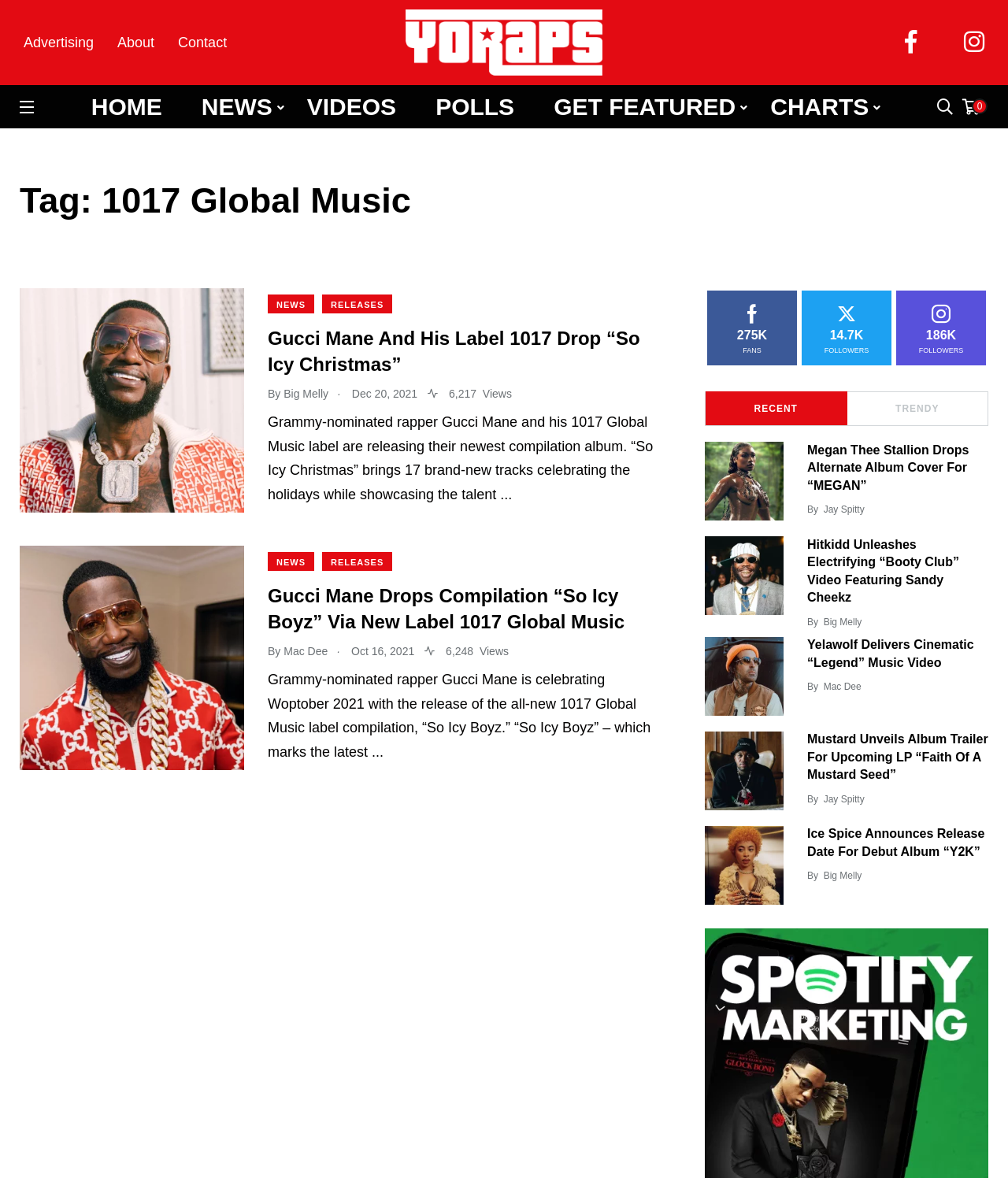Identify the bounding box coordinates for the UI element described as: "About".

[0.116, 0.029, 0.153, 0.043]